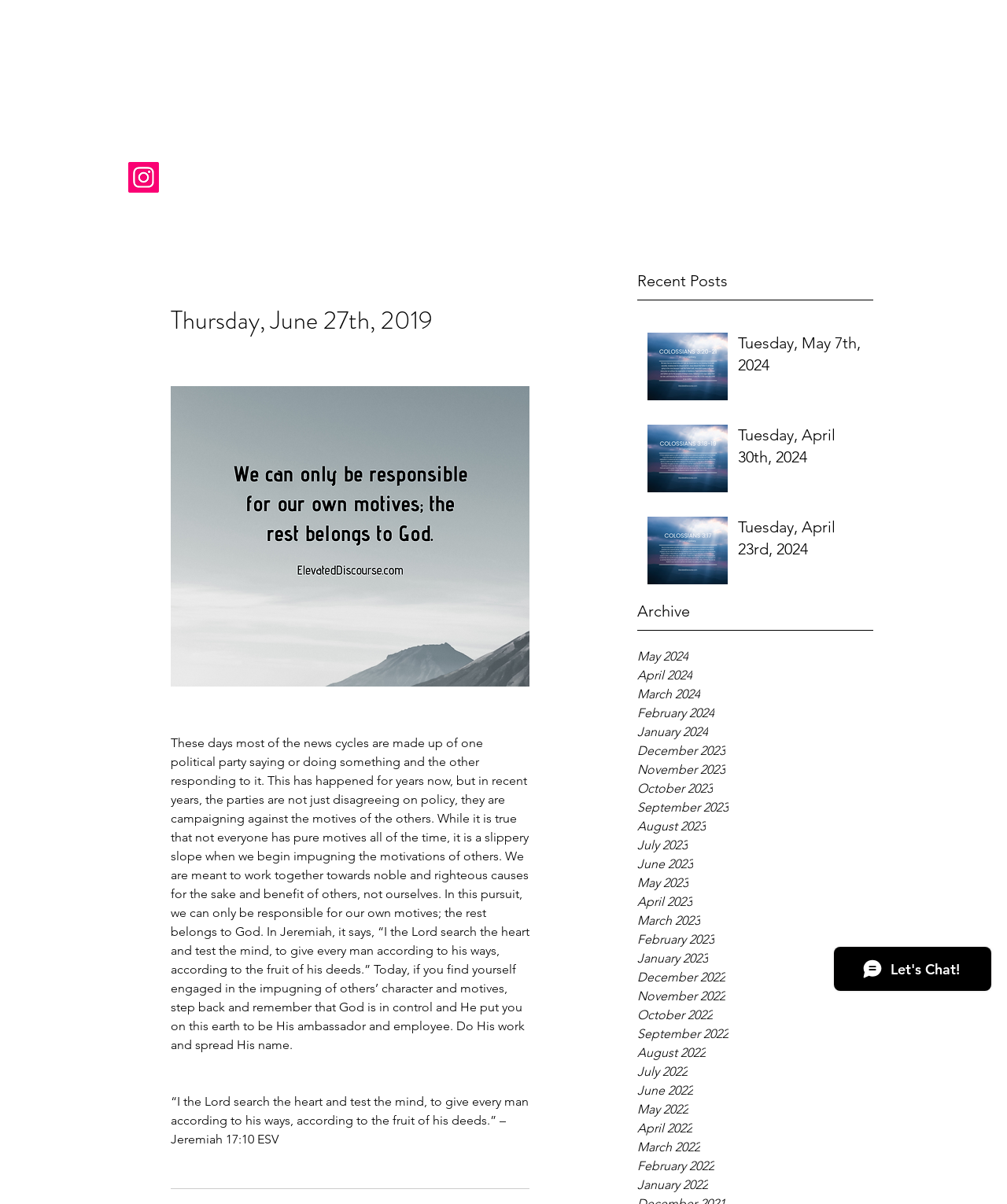Find the headline of the webpage and generate its text content.

Thursday, June 27th, 2019